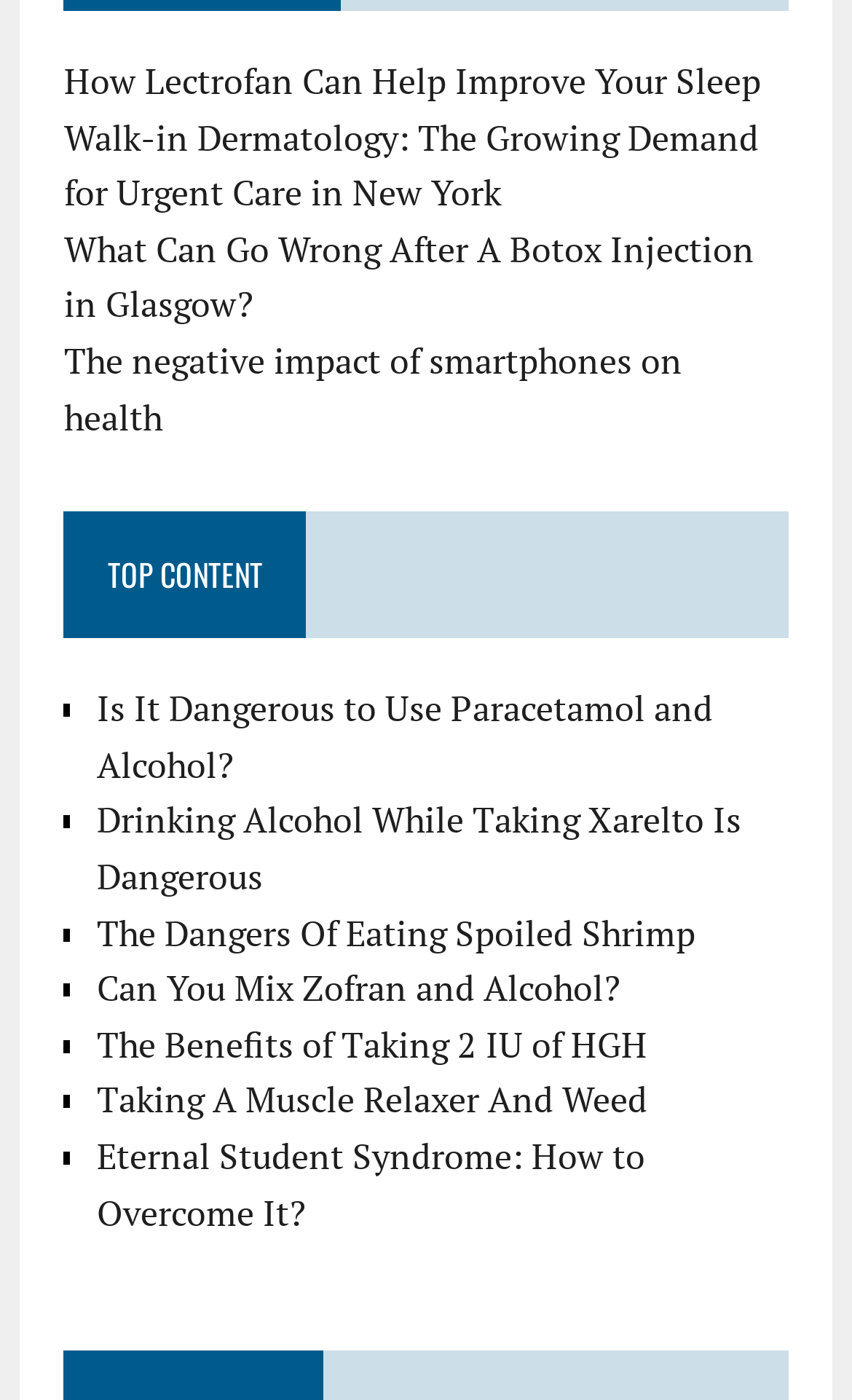Identify the bounding box coordinates of the area you need to click to perform the following instruction: "Explore the dangers of eating spoiled shrimp".

[0.113, 0.649, 0.816, 0.683]